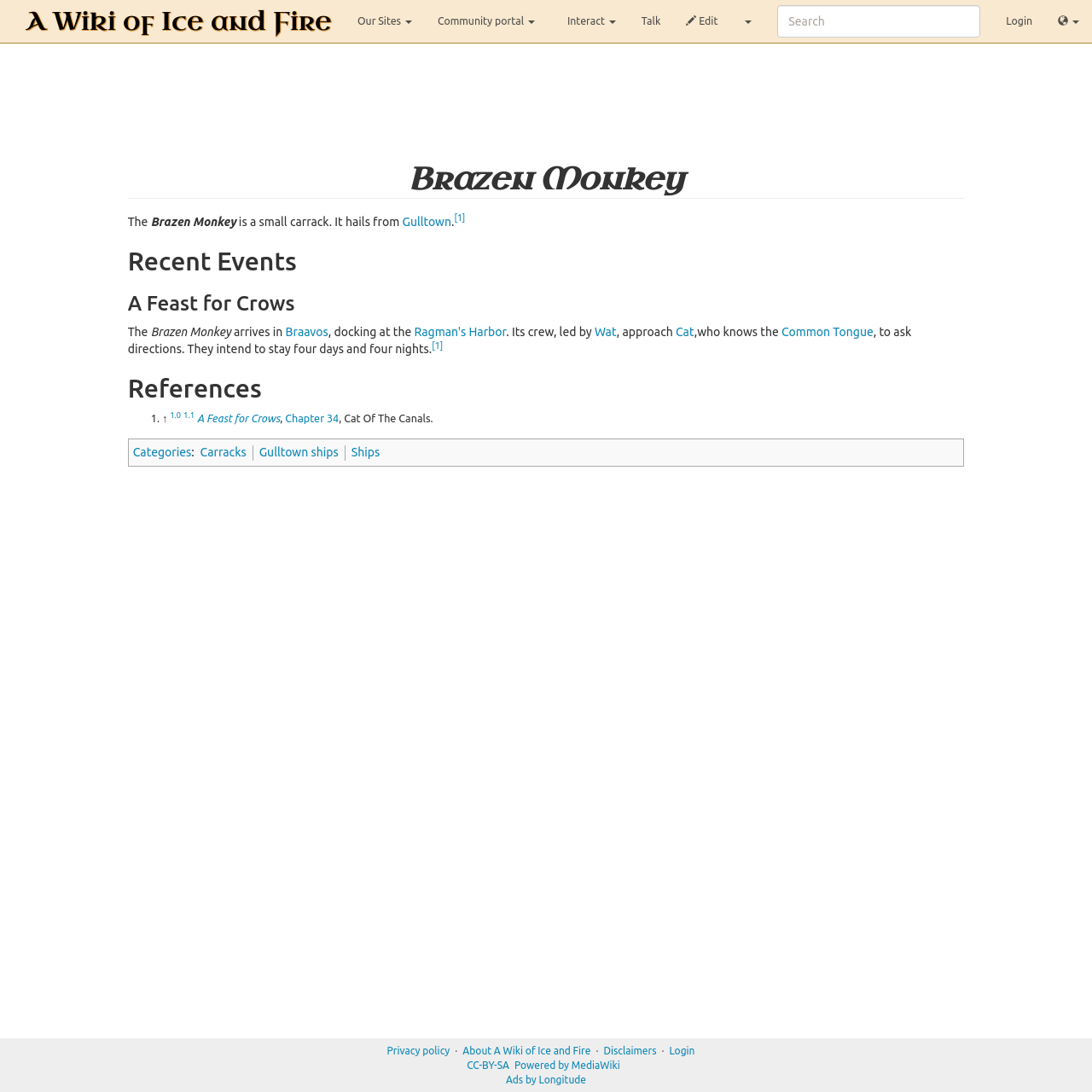Provide the bounding box coordinates of the HTML element described as: "Vacancies". The bounding box coordinates should be four float numbers between 0 and 1, i.e., [left, top, right, bottom].

None